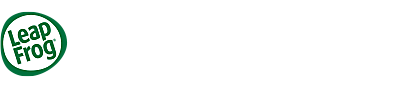Explain what is happening in the image with as much detail as possible.

The image features the cheerful logo of LeapFrog, a brand known for its engaging educational toys and learning tools designed for children. The logo is presented in a vibrant green color, showcasing the playful and imaginative essence of the brand. The circular design encases the playful typography of "LeapFrog," reflecting the company's commitment to making learning fun. Positioned within the You May Also Like carousel on the website, this logo suggests related products that cater to early childhood education and developmental play, aiming to encourage interactive learning experiences for young minds.